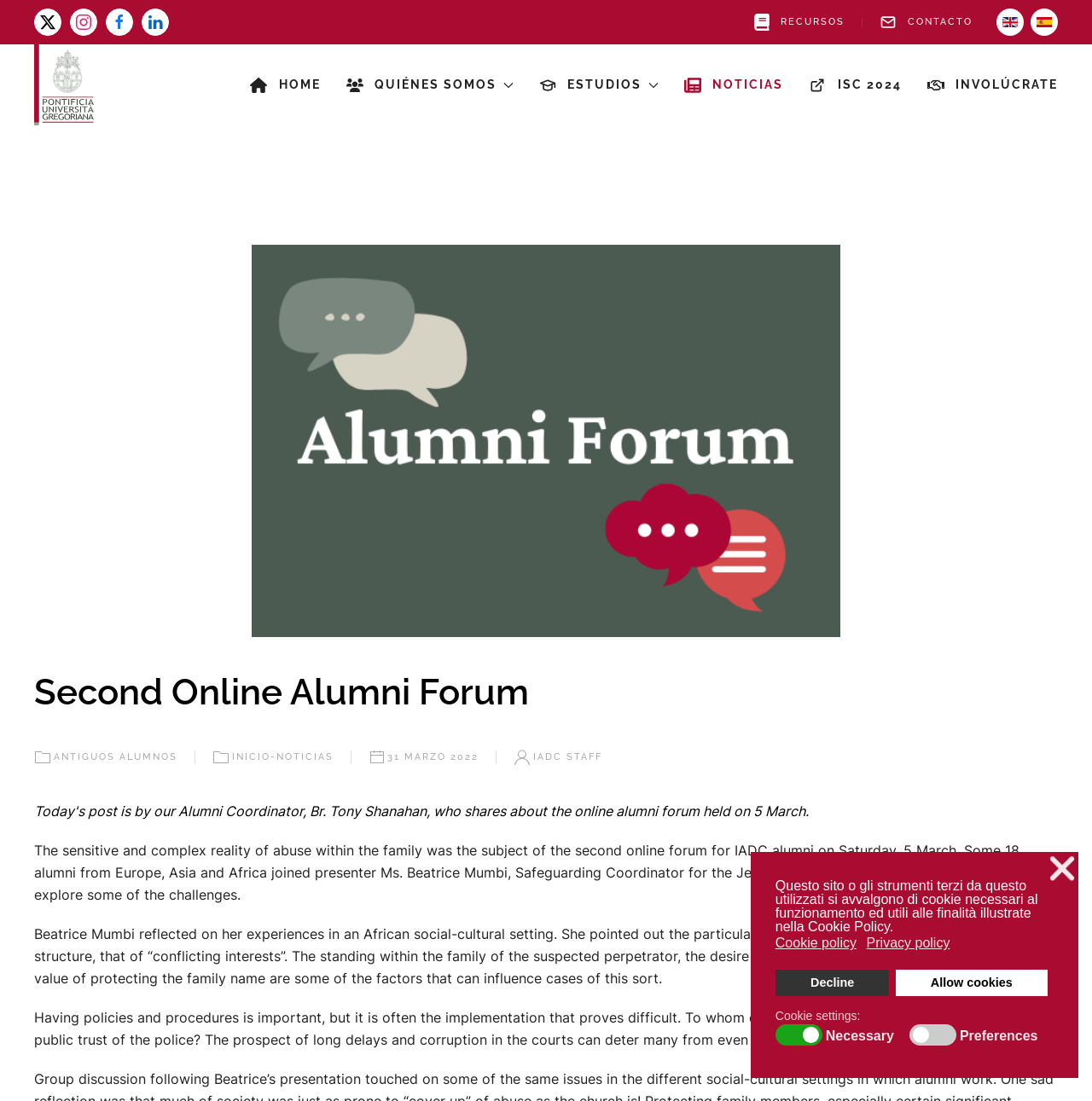Please identify the bounding box coordinates of the element on the webpage that should be clicked to follow this instruction: "Click the 'HOME' link". The bounding box coordinates should be given as four float numbers between 0 and 1, formatted as [left, top, right, bottom].

[0.229, 0.046, 0.293, 0.108]